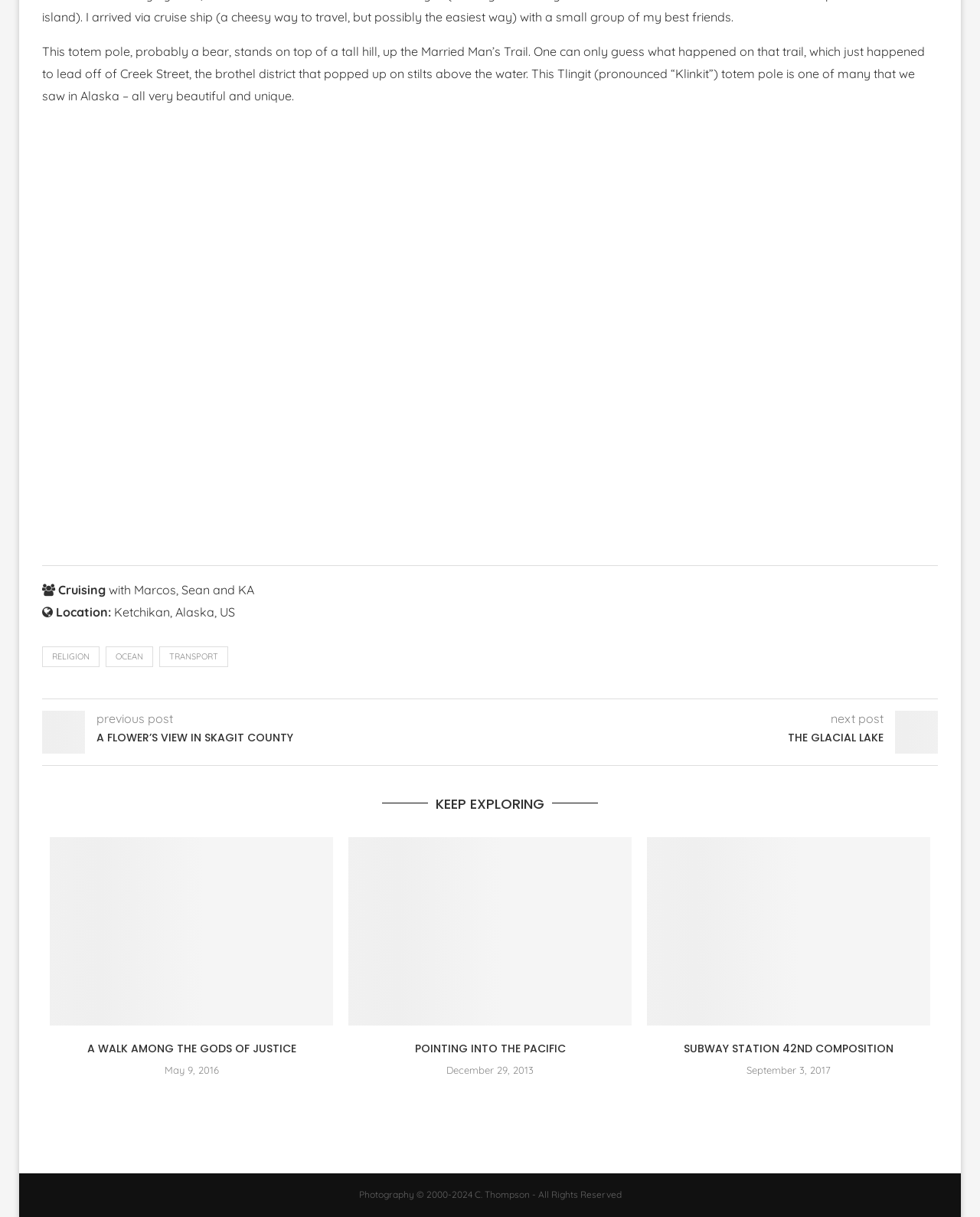Provide a single word or phrase answer to the question: 
What is the theme of the link 'RELIGION'?

Religion